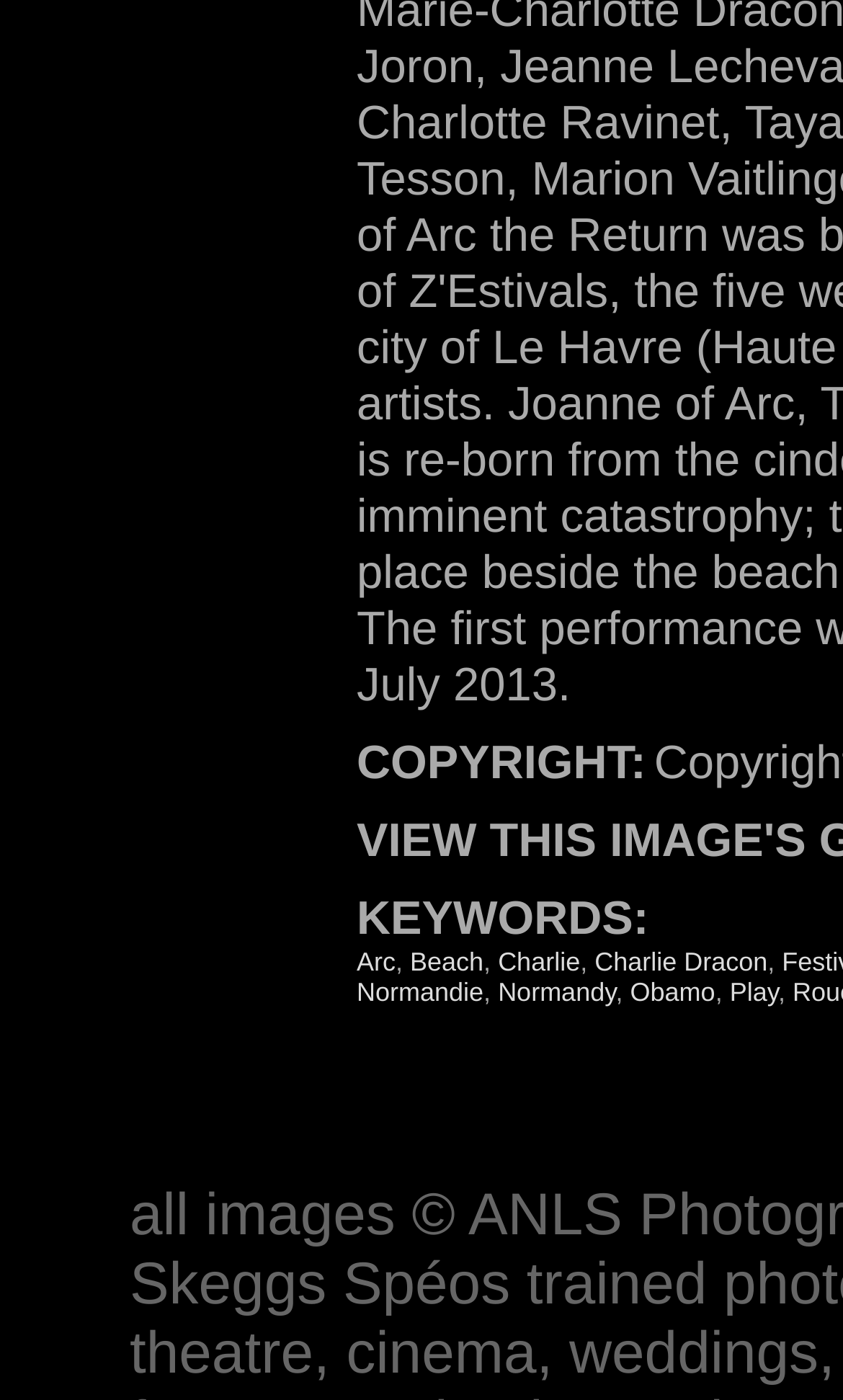Please find the bounding box coordinates of the clickable region needed to complete the following instruction: "Contact Self Regional Main". The bounding box coordinates must consist of four float numbers between 0 and 1, i.e., [left, top, right, bottom].

None